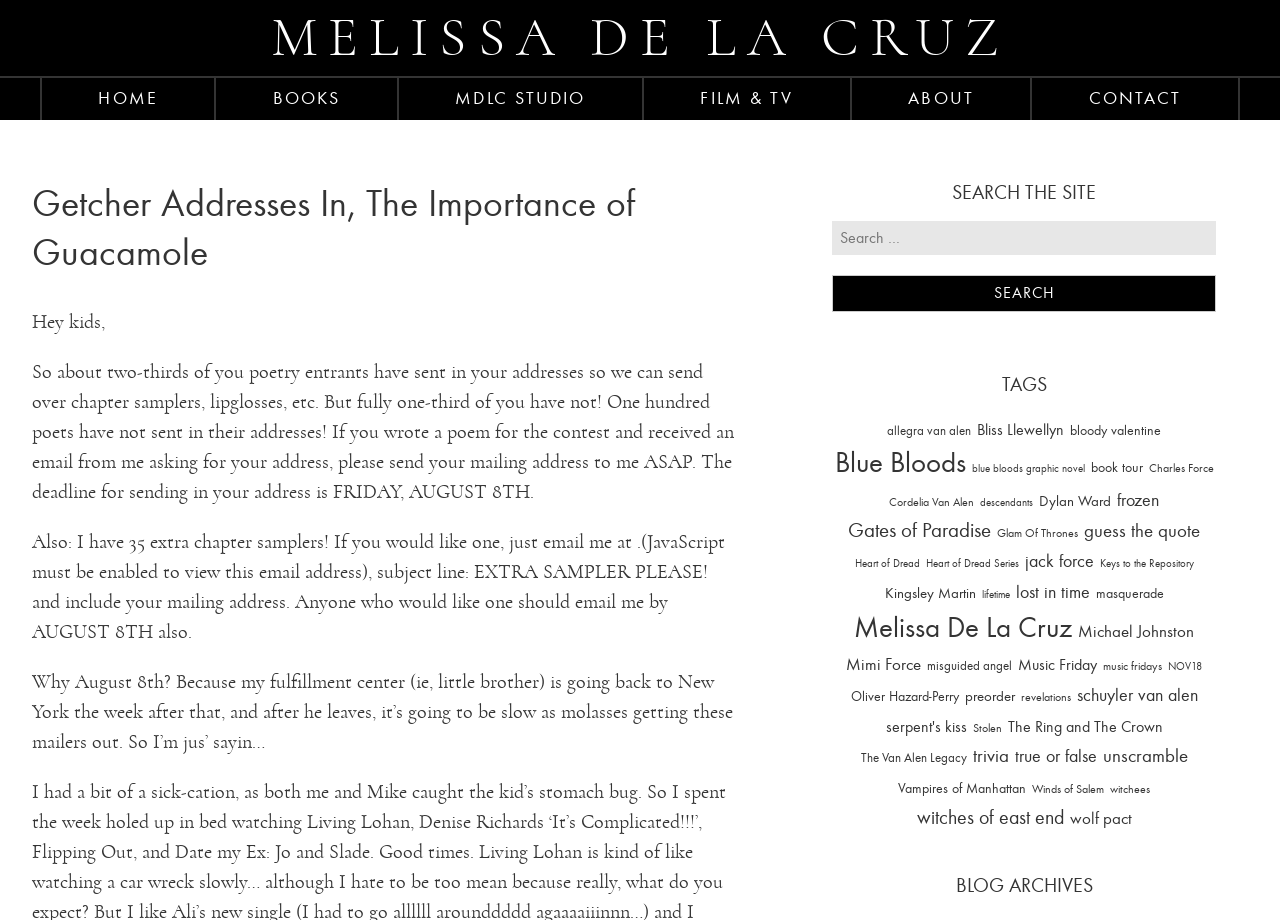Indicate the bounding box coordinates of the element that needs to be clicked to satisfy the following instruction: "Click on the 'BOOKS' link". The coordinates should be four float numbers between 0 and 1, i.e., [left, top, right, bottom].

[0.169, 0.085, 0.31, 0.13]